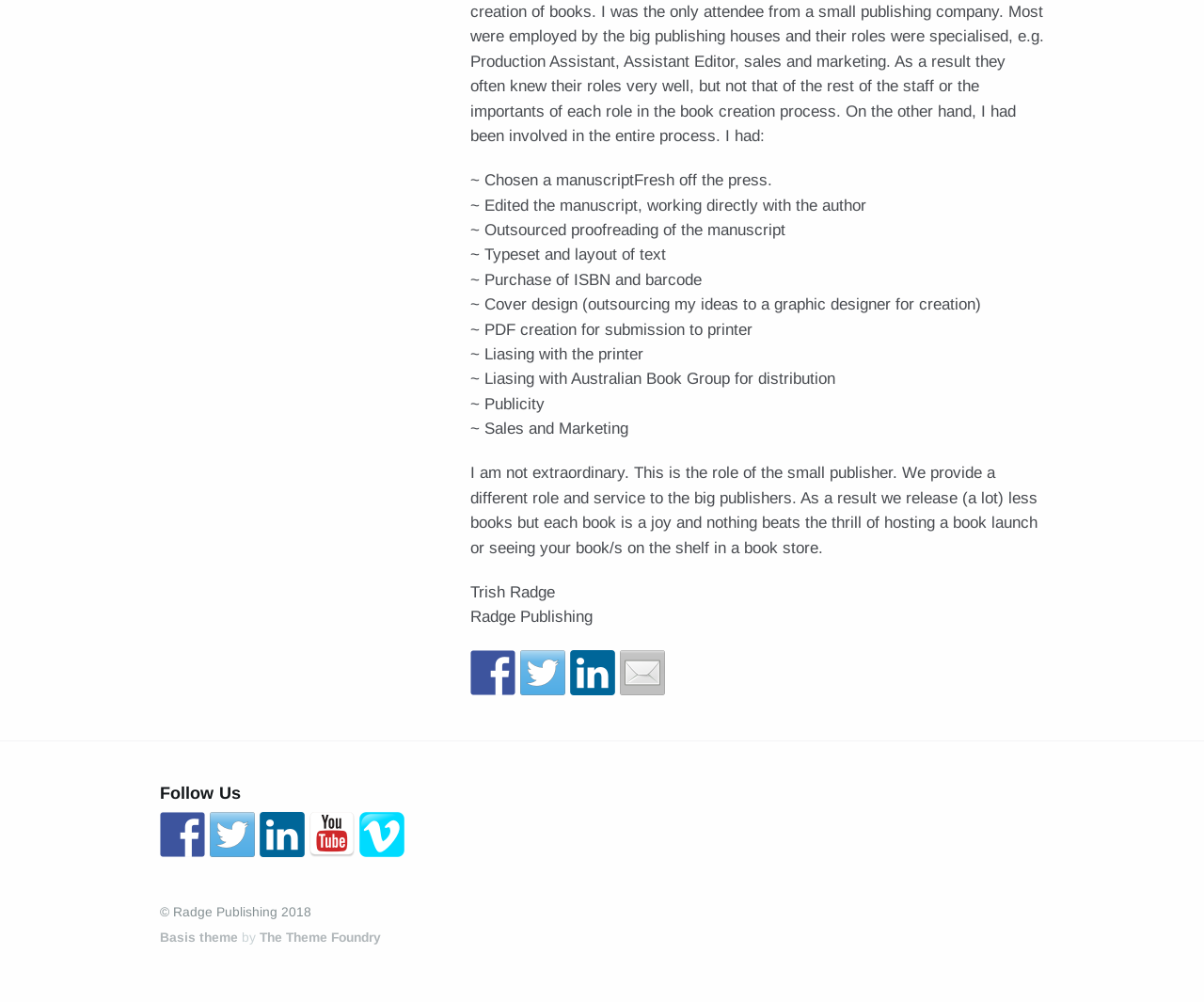Given the element description "Basis theme" in the screenshot, predict the bounding box coordinates of that UI element.

[0.133, 0.927, 0.198, 0.942]